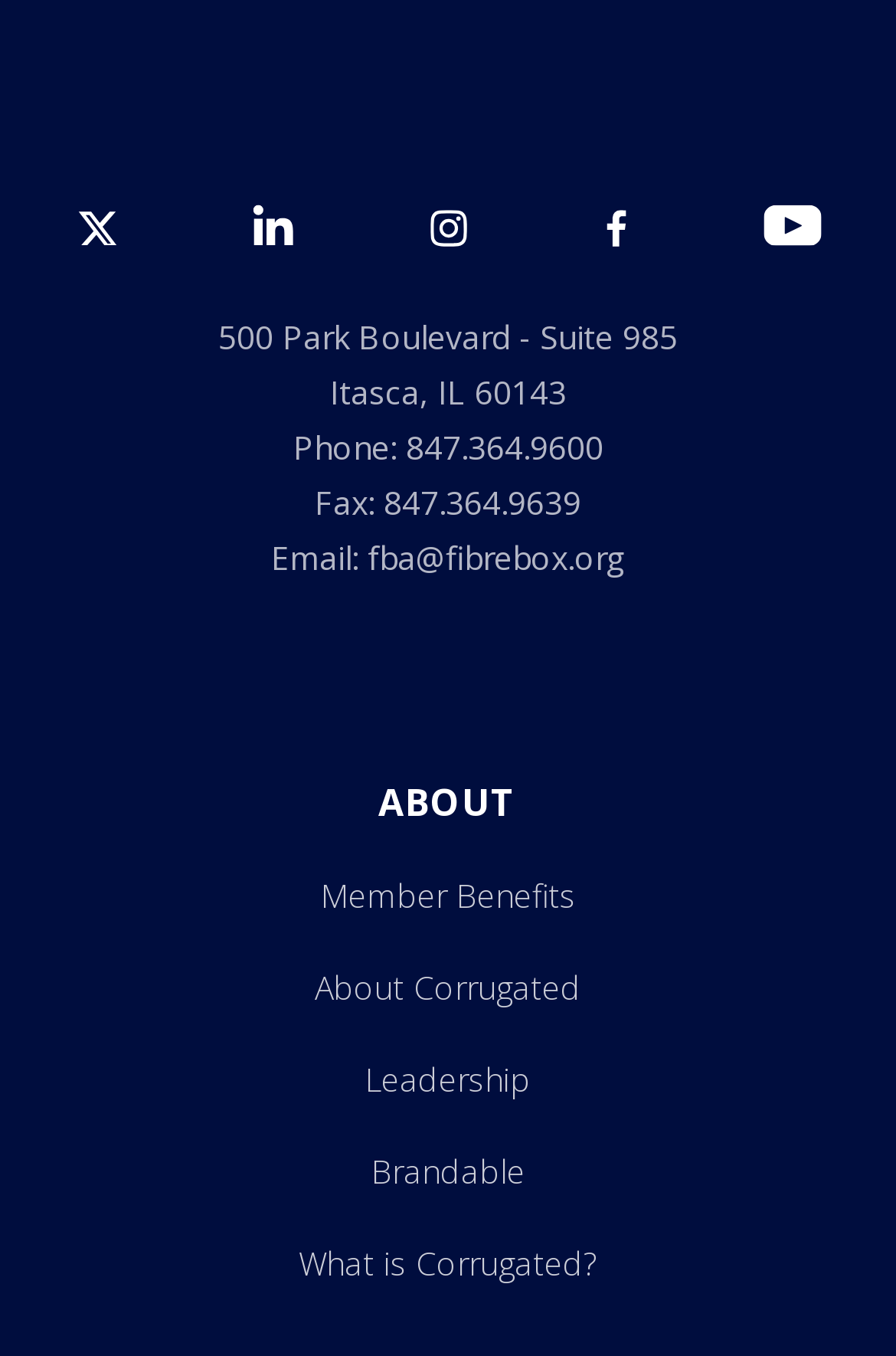Answer briefly with one word or phrase:
What is the fax number of Fibrebox?

847.364.9639